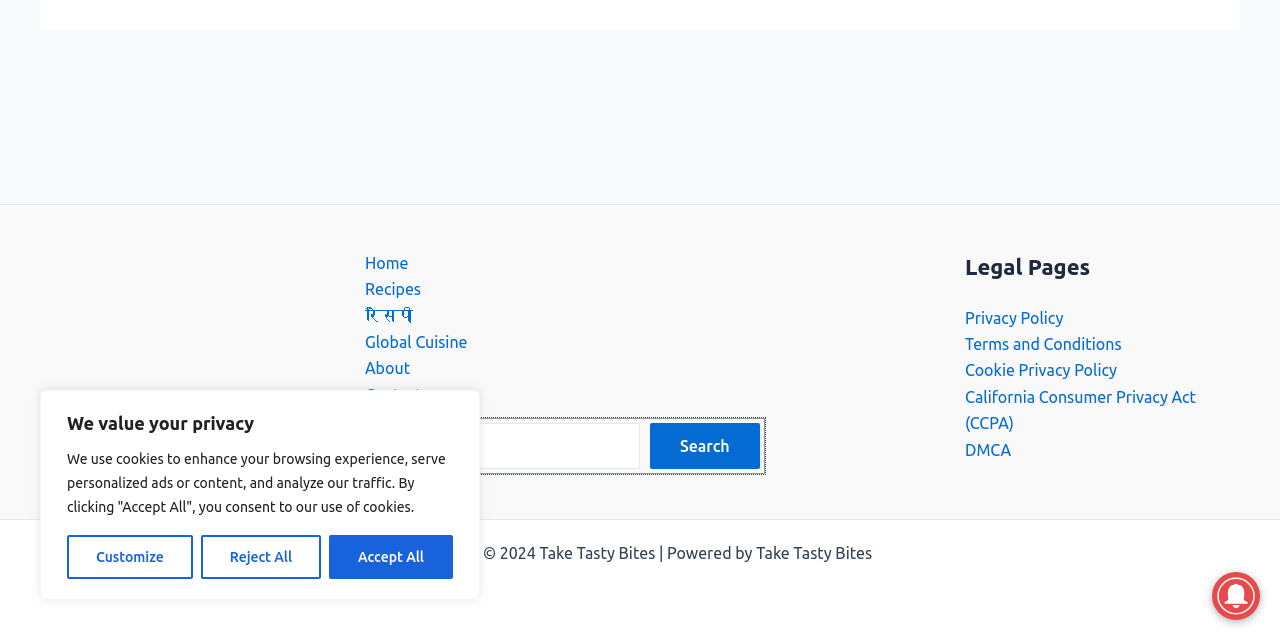Please determine the bounding box coordinates for the UI element described here. Use the format (top-left x, top-left y, bottom-right x, bottom-right y) with values bounded between 0 and 1: Customize

[0.052, 0.836, 0.151, 0.905]